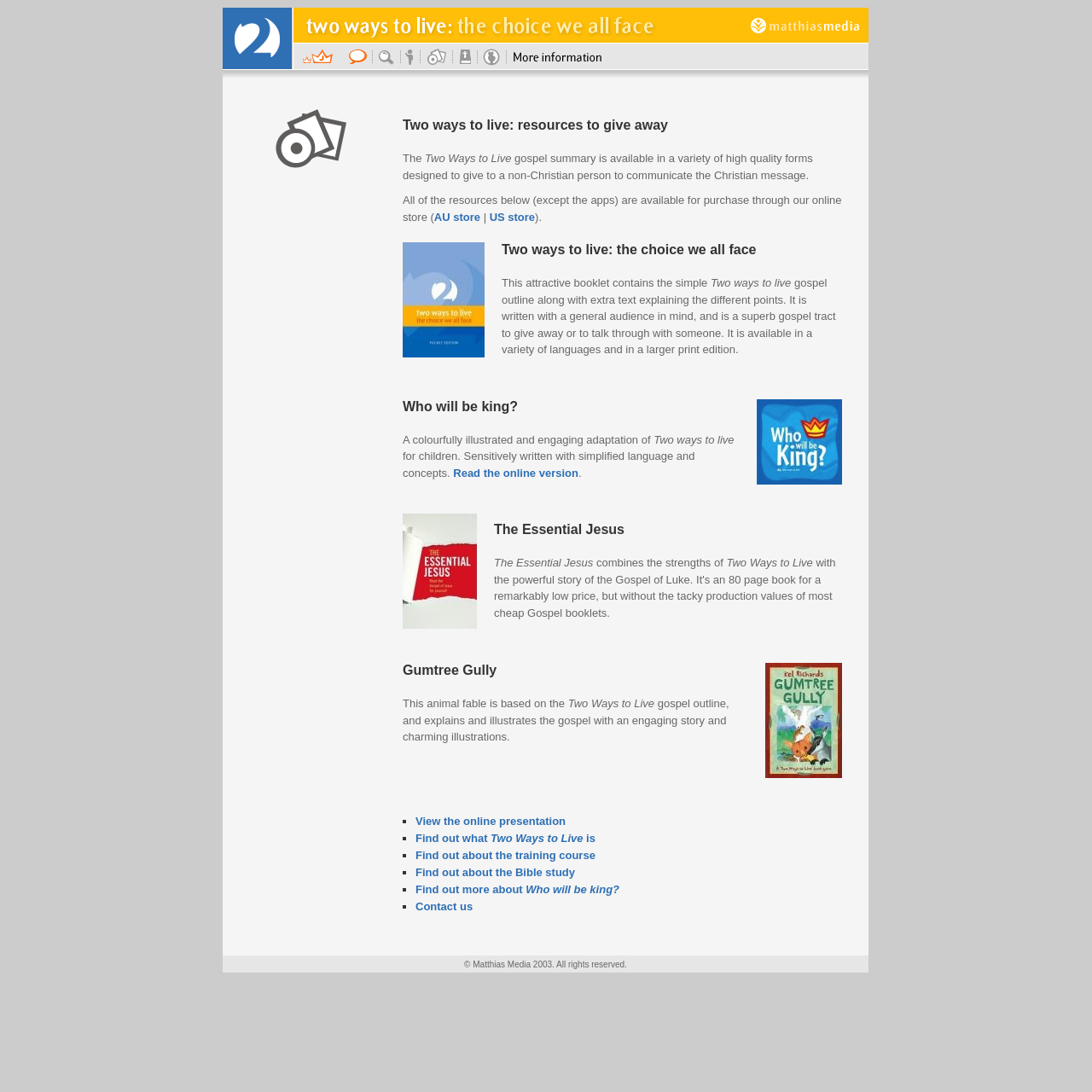Determine the bounding box coordinates of the clickable region to execute the instruction: "click the link on the second row". The coordinates should be four float numbers between 0 and 1, denoted as [left, top, right, bottom].

[0.204, 0.052, 0.267, 0.066]